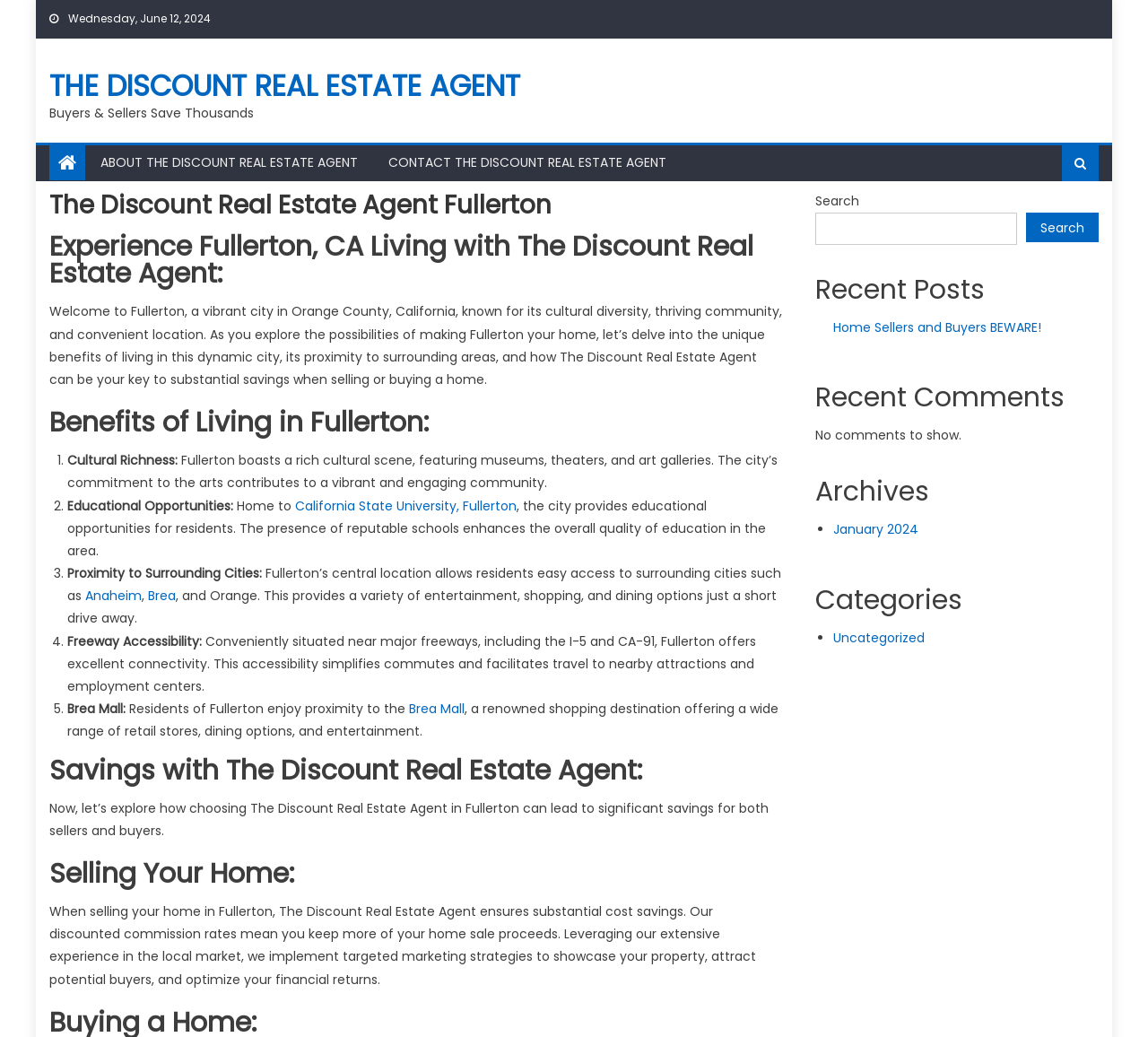Identify the coordinates of the bounding box for the element that must be clicked to accomplish the instruction: "Learn about Lapland Explorer".

None